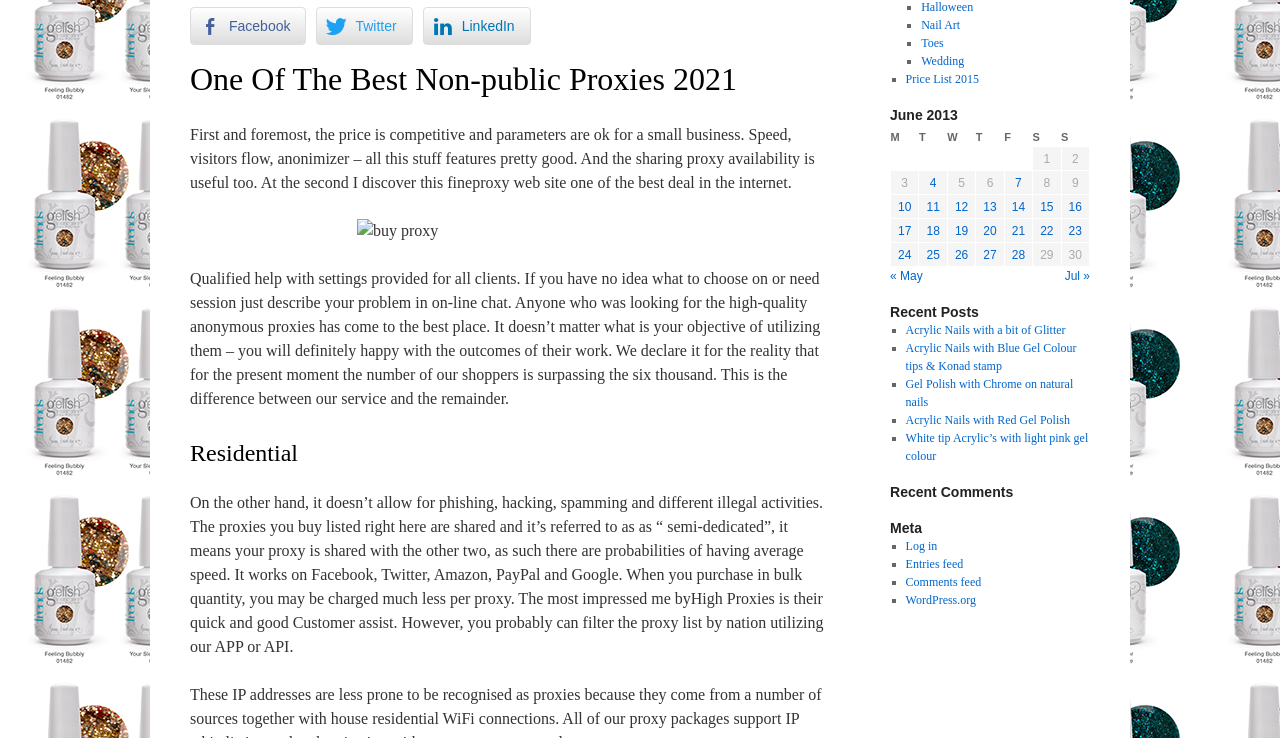Given the webpage screenshot and the description, determine the bounding box coordinates (top-left x, top-left y, bottom-right x, bottom-right y) that define the location of the UI element matching this description: Price List 2015

[0.707, 0.098, 0.765, 0.117]